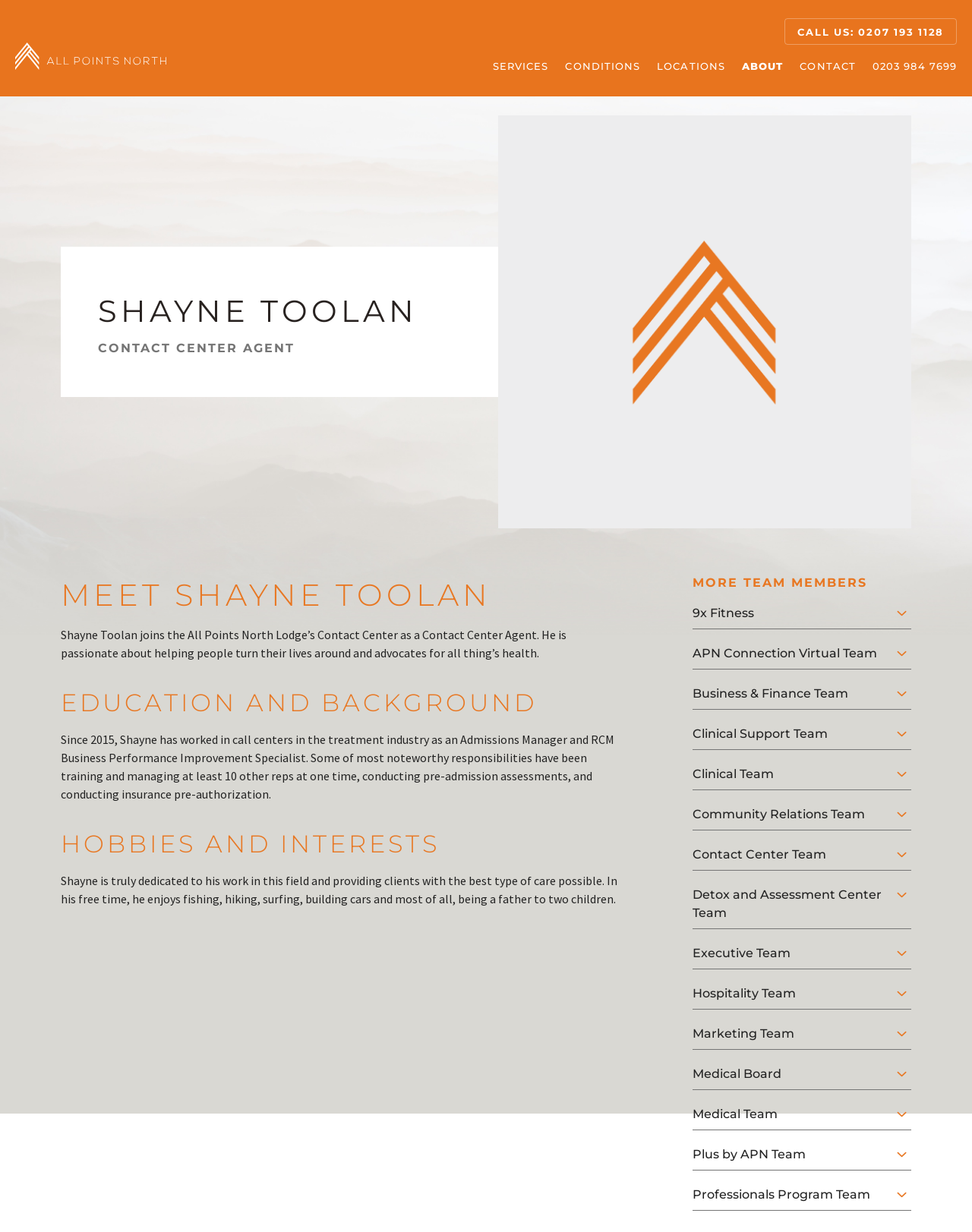Indicate the bounding box coordinates of the element that must be clicked to execute the instruction: "Call the phone number 0207 193 1128". The coordinates should be given as four float numbers between 0 and 1, i.e., [left, top, right, bottom].

[0.807, 0.015, 0.984, 0.036]